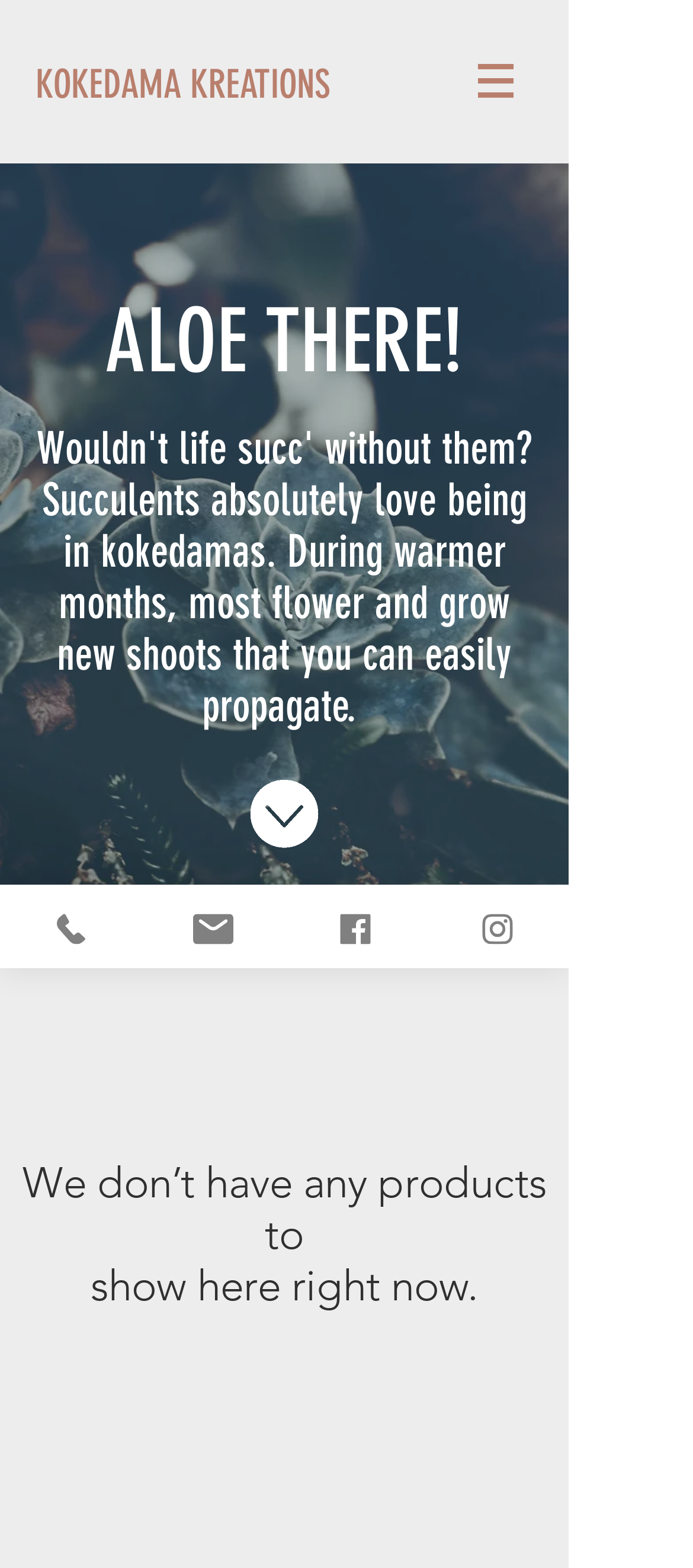Provide a brief response in the form of a single word or phrase:
What is the current status of the product gallery?

No products available